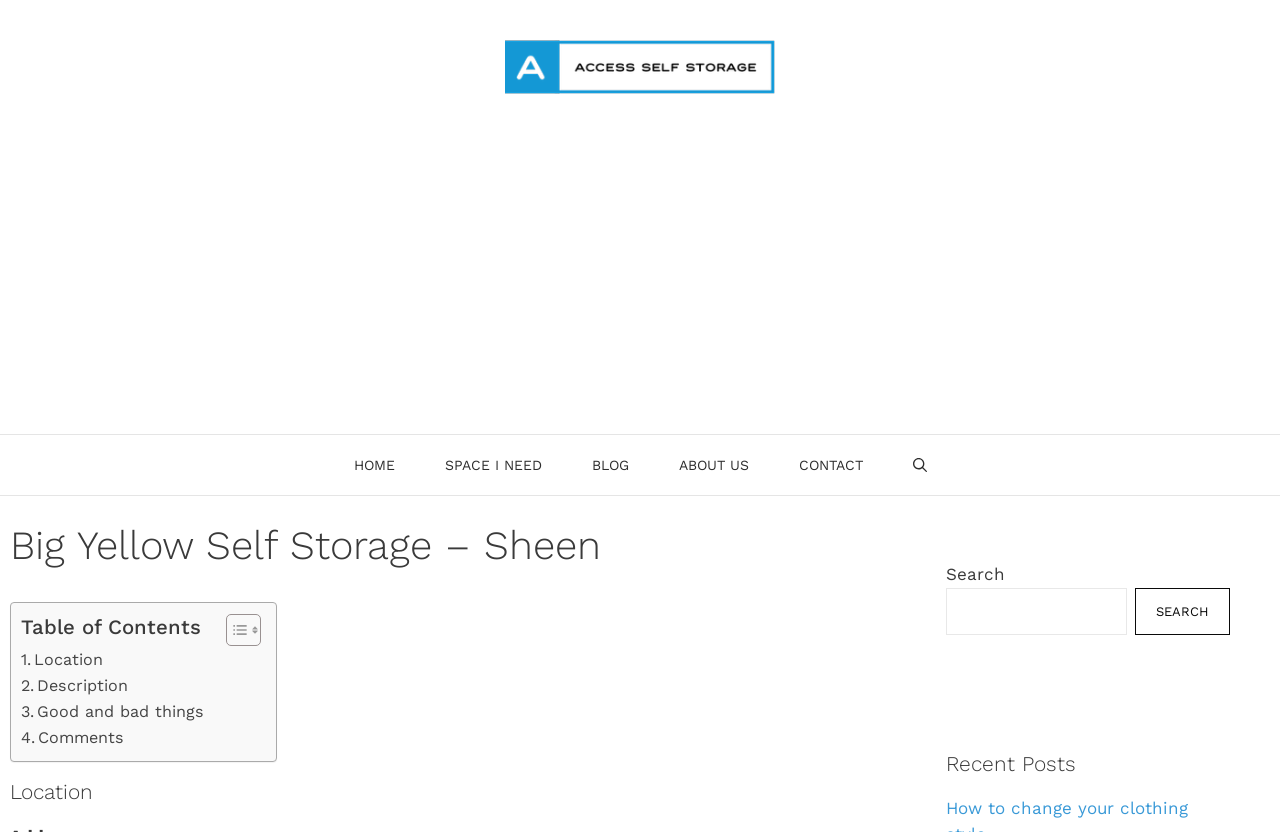Create a full and detailed caption for the entire webpage.

The webpage is about Big Yellow Self Storage in Sheen, with a focus on providing storage services. At the top, there is a banner with the site's logo, an image of "Access Self Storage", and a link to the site. Below the banner, there is an advertisement iframe that takes up most of the width of the page.

The main navigation menu is located below the advertisement, with links to "HOME", "SPACE I NEED", "BLOG", "ABOUT US", and "CONTACT". To the right of the navigation menu, there is a search bar with a button to open it.

The main content of the page is divided into sections, with headings and links to different parts of the page. The first section is titled "Big Yellow Self Storage – Sheen" and has a table of contents with links to "Location", "Description", "Good and bad things", and "Comments". Below the table of contents, there is a section titled "Location" with information about the storage location, including the address, phone number, and email.

On the right side of the page, there is a complementary section with a search box and a heading titled "Recent Posts". The search box has a button to submit the search query.